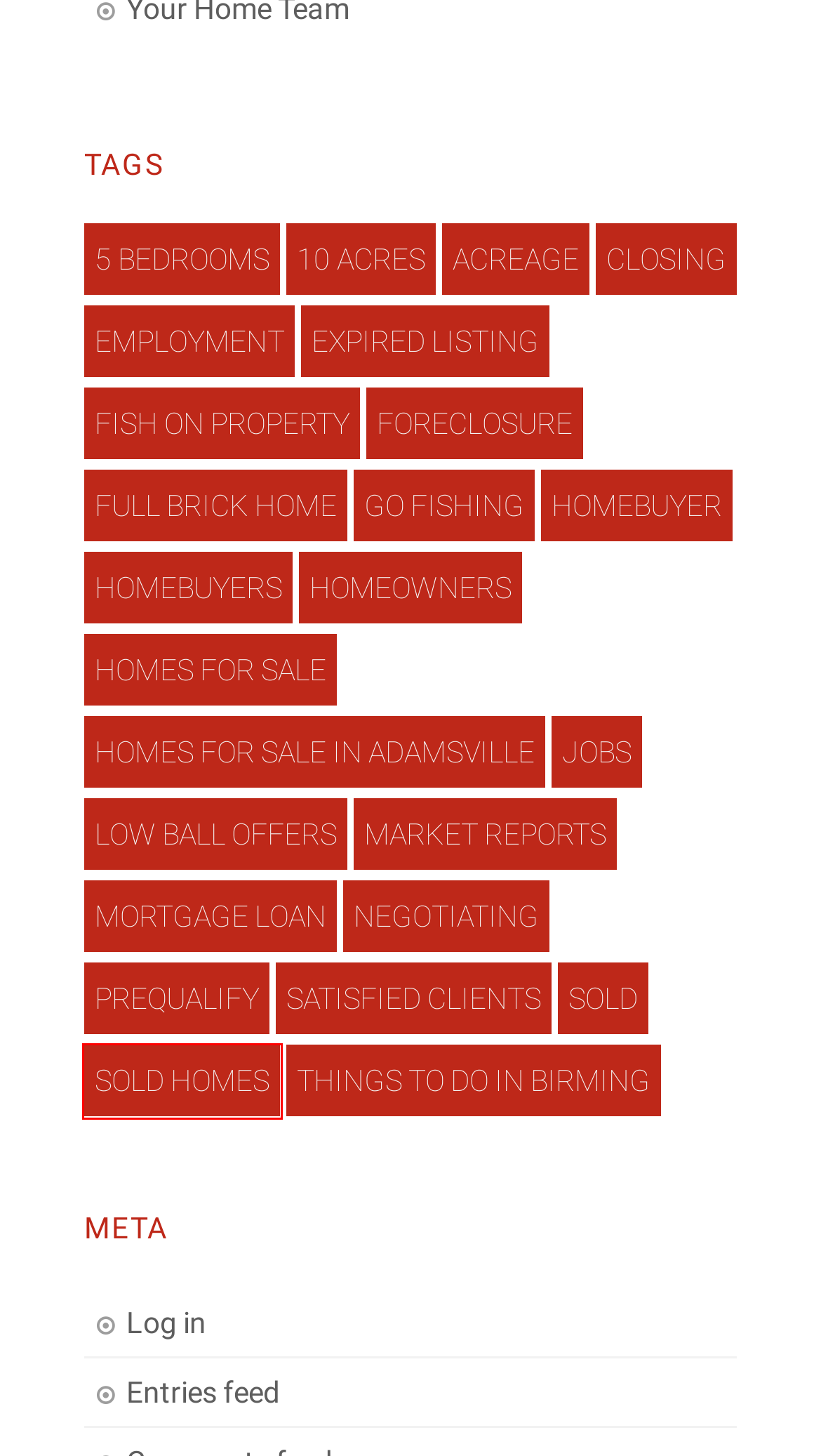You are provided with a screenshot of a webpage that includes a red rectangle bounding box. Please choose the most appropriate webpage description that matches the new webpage after clicking the element within the red bounding box. Here are the candidates:
A. MOrtgage Loan Archives - Charita Cadenhead Realtor
B. Sold Homes Archives - Charita Cadenhead Realtor
C. Expired Listing Archives - Charita Cadenhead Realtor
D. Go Fishing Archives - Charita Cadenhead Realtor
E. 5 Bedrooms Archives - Charita Cadenhead Realtor
F. Foreclosure Archives - Charita Cadenhead Realtor
G. Homebuyer Archives - Charita Cadenhead Realtor
H. 10 Acres Archives - Charita Cadenhead Realtor

B